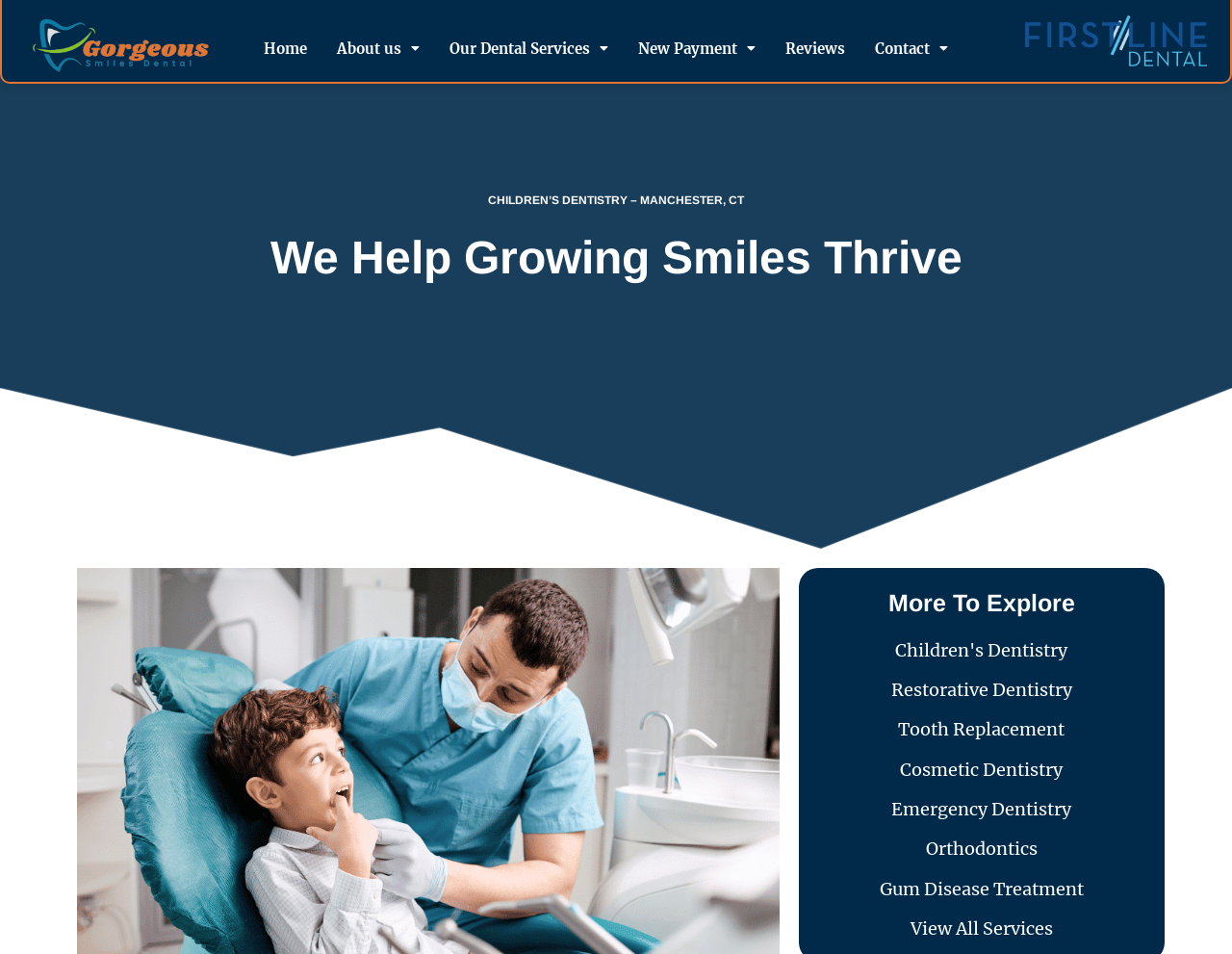What is the purpose of the dental office?
Provide a well-explained and detailed answer to the question.

I found the answer by looking at the heading element with the text 'We Help Growing Smiles Thrive' and its bounding box coordinates [0.062, 0.239, 0.938, 0.302]. This suggests that the purpose of the dental office is to help children's smiles thrive.